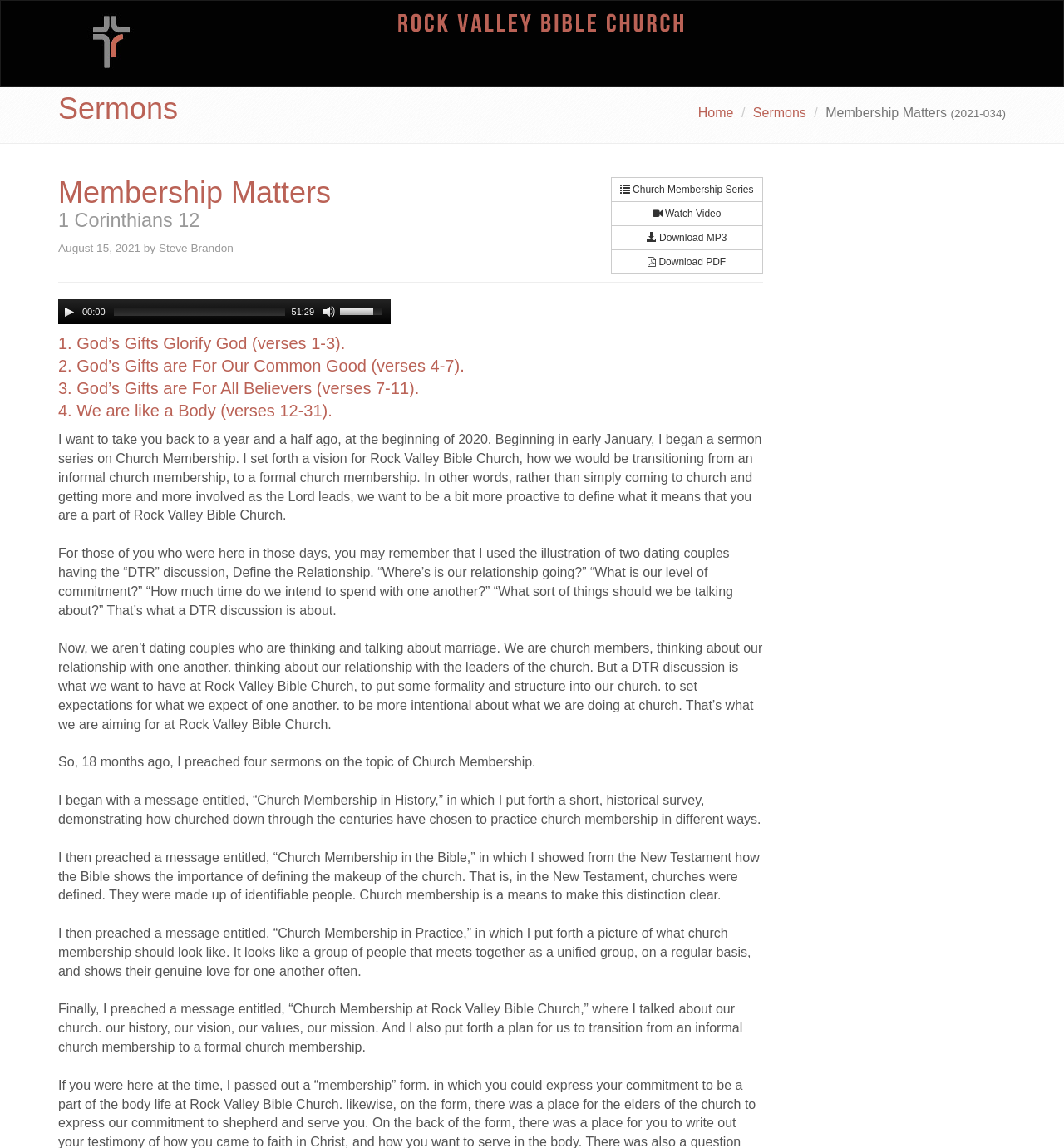What is the duration of the sermon?
Based on the image, answer the question with as much detail as possible.

The duration of the sermon is 51 minutes and 29 seconds, as indicated by the text '51:29' next to the play/pause button.